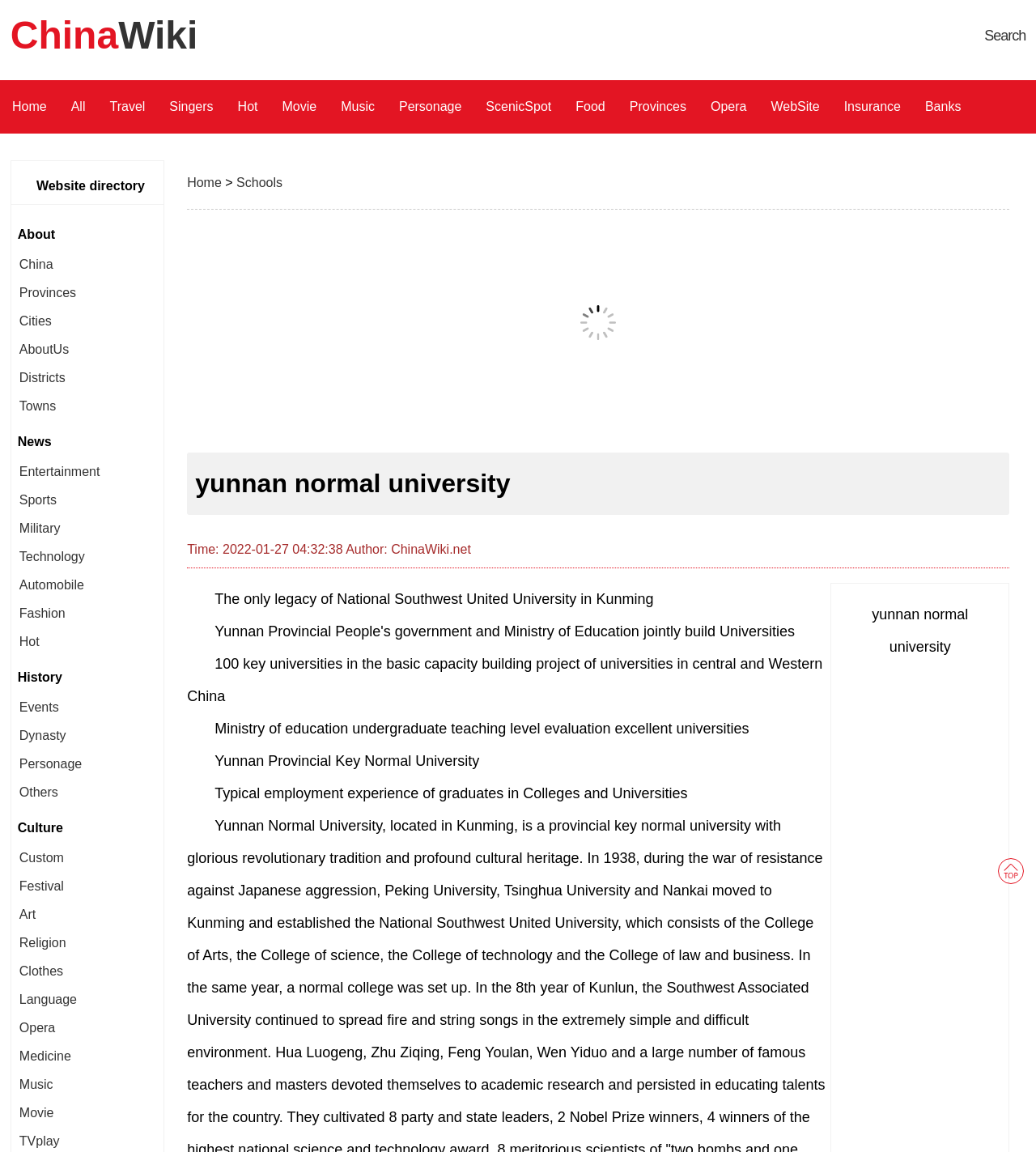Generate an in-depth caption that captures all aspects of the webpage.

The webpage is about Yunnan Normal University, a university in China. At the top, there is a navigation bar with multiple links, including "ChinaWiki", "Search", "Home", and various categories such as "Travel", "Singers", "Hot", "Movie", "Music", and more. Below the navigation bar, there is a heading that reads "Yunnan Normal University".

On the left side of the page, there is a sidebar with multiple sections, including "Website directory", "About", "News", "History", and "Culture". Each section has multiple links to related topics, such as "China", "Provinces", "Cities", "Entertainment", "Sports", and more.

In the main content area, there is a brief introduction to Yunnan Normal University, including its legacy, achievements, and recognition. There are also several paragraphs of text that provide more information about the university.

At the bottom of the page, there is an advertisement iframe. On the right side of the page, there is a link to "China Wiki.net" and a text that reads "yunnan normal university".